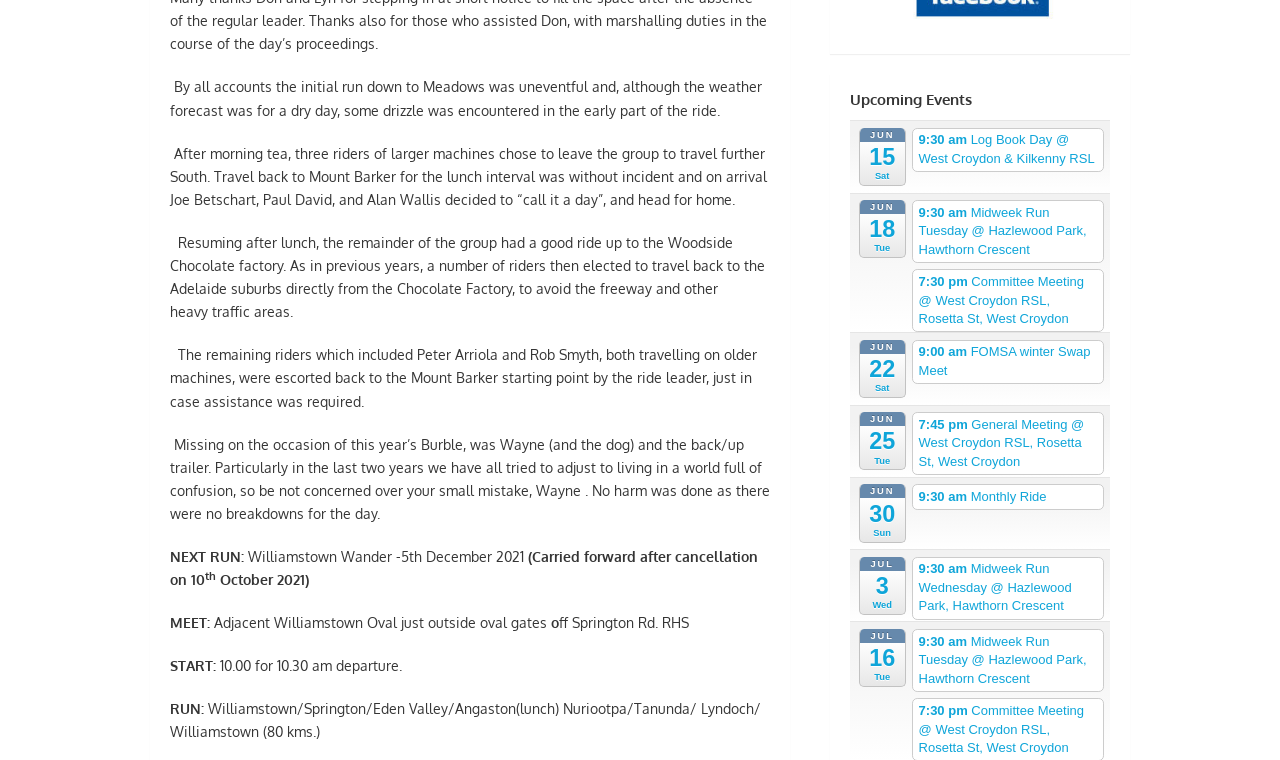Identify the bounding box coordinates of the section to be clicked to complete the task described by the following instruction: "Subscribe to Newsletter". The coordinates should be four float numbers between 0 and 1, formatted as [left, top, right, bottom].

None